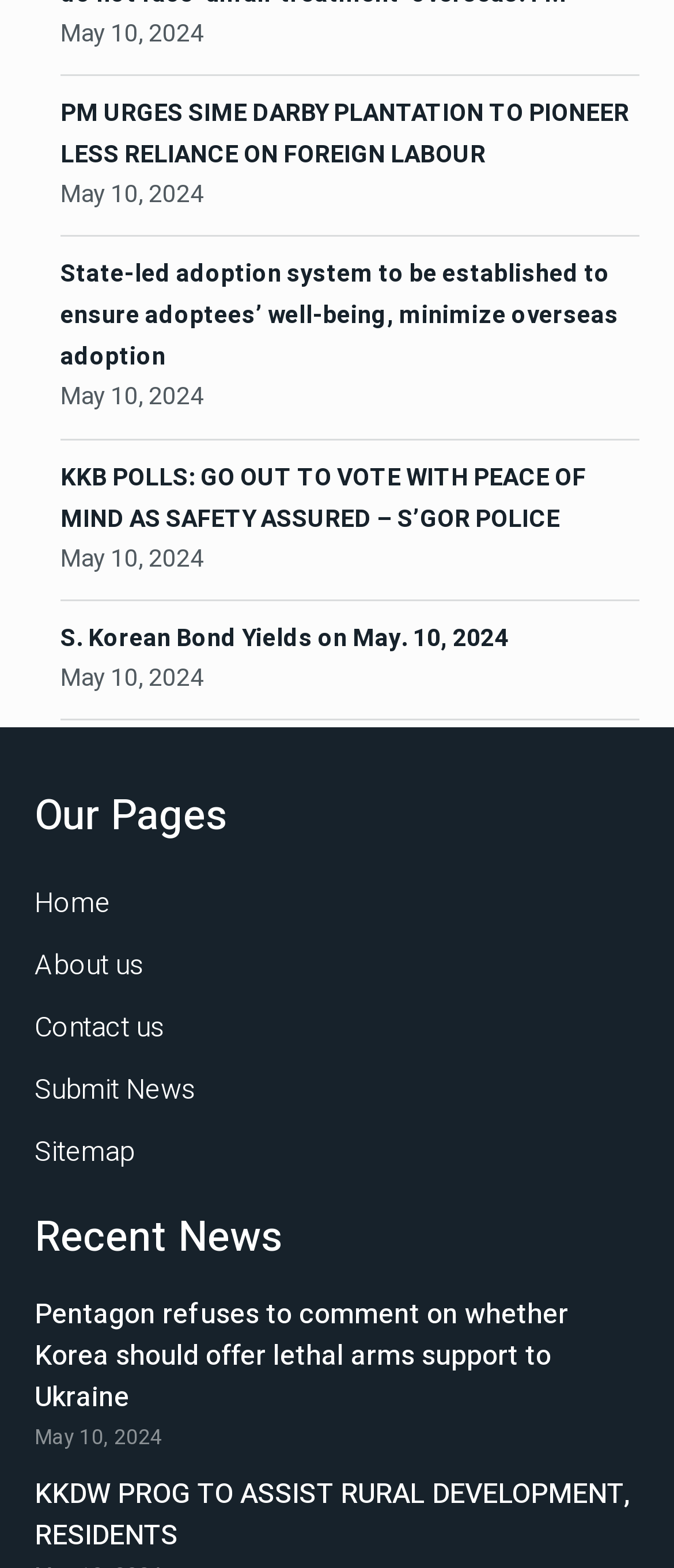Answer succinctly with a single word or phrase:
How many links are in the 'Our Pages' section?

5